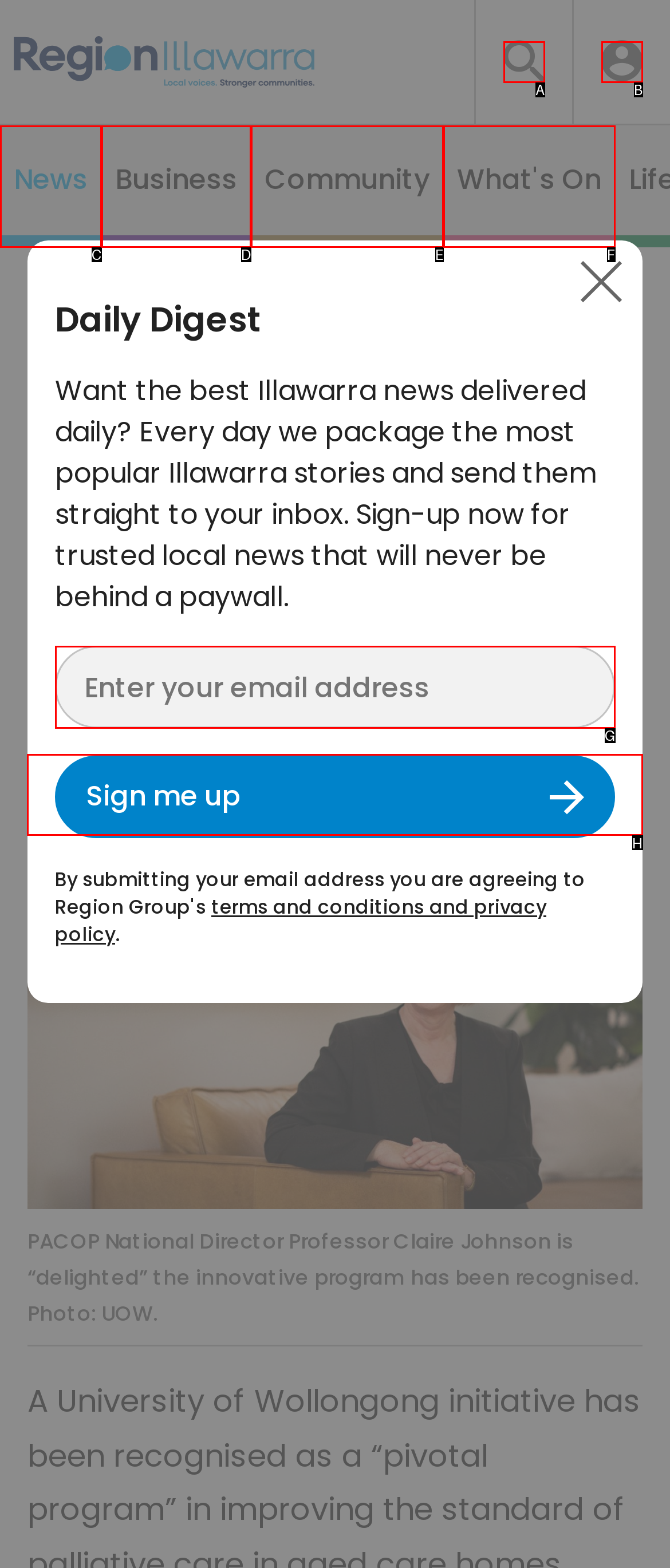Identify which HTML element should be clicked to fulfill this instruction: Start the conversation Reply with the correct option's letter.

H